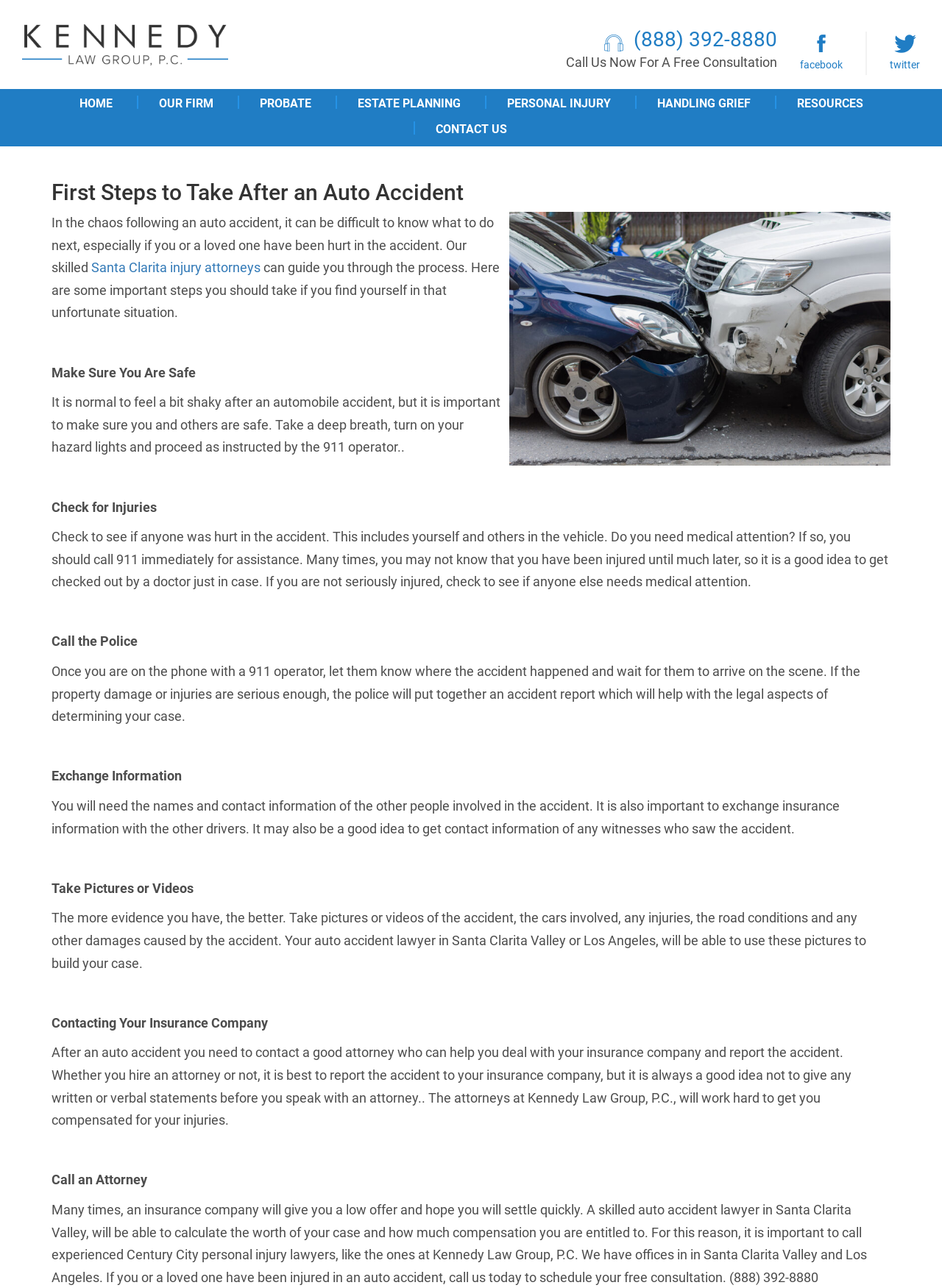Please examine the image and answer the question with a detailed explanation:
What type of lawyers can guide you through the process after an auto accident?

I found the answer by reading the second paragraph of the article, which mentions that 'our skilled Santa Clarita injury attorneys can guide you through the process' after an auto accident.